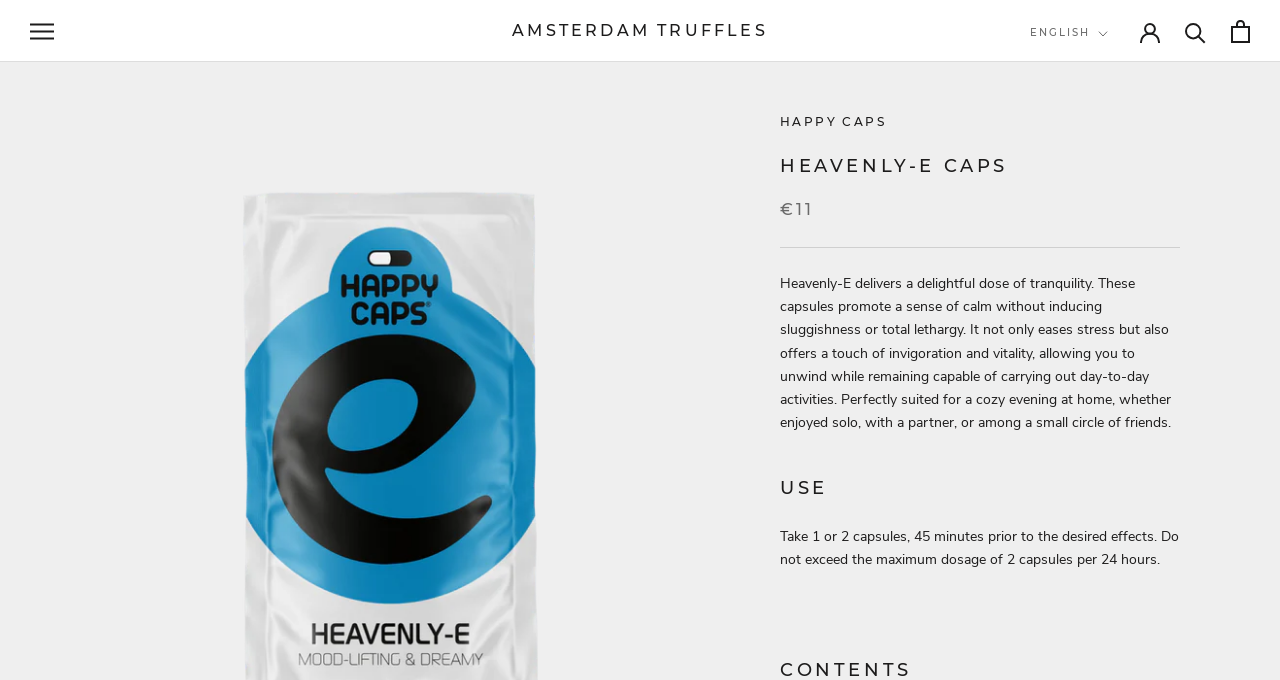Is the product suitable for a cozy evening at home?
Offer a detailed and full explanation in response to the question.

I found the answer by looking at the StaticText element 'Perfectly suited for a cozy evening at home, whether enjoyed solo, with a partner, or among a small circle of friends.' which is a sibling of the heading 'HEAVENLY-E CAPS', indicating that the product is suitable for a cozy evening at home.